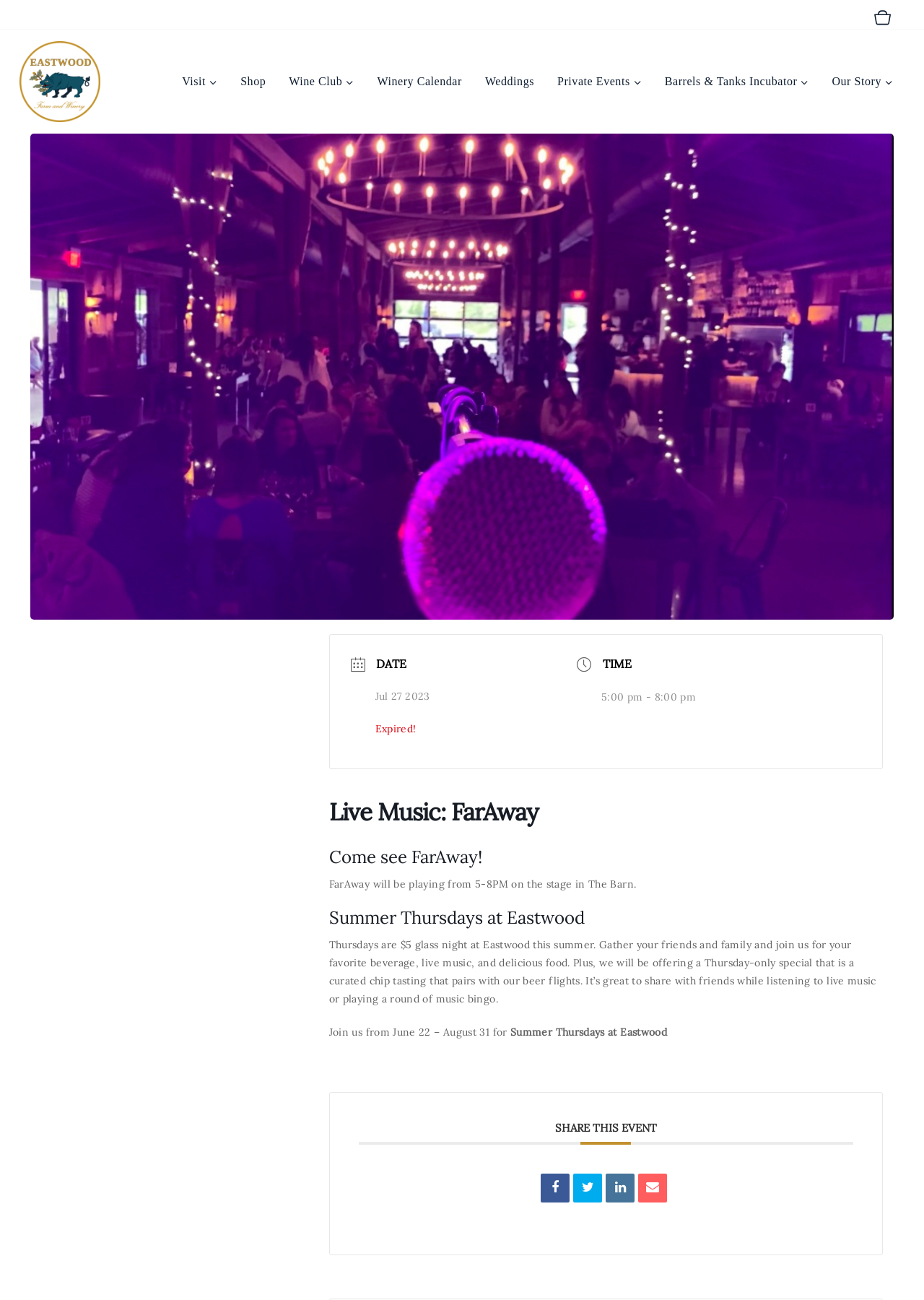Locate the bounding box coordinates of the segment that needs to be clicked to meet this instruction: "Click on the 'Visit' link".

[0.184, 0.052, 0.248, 0.074]